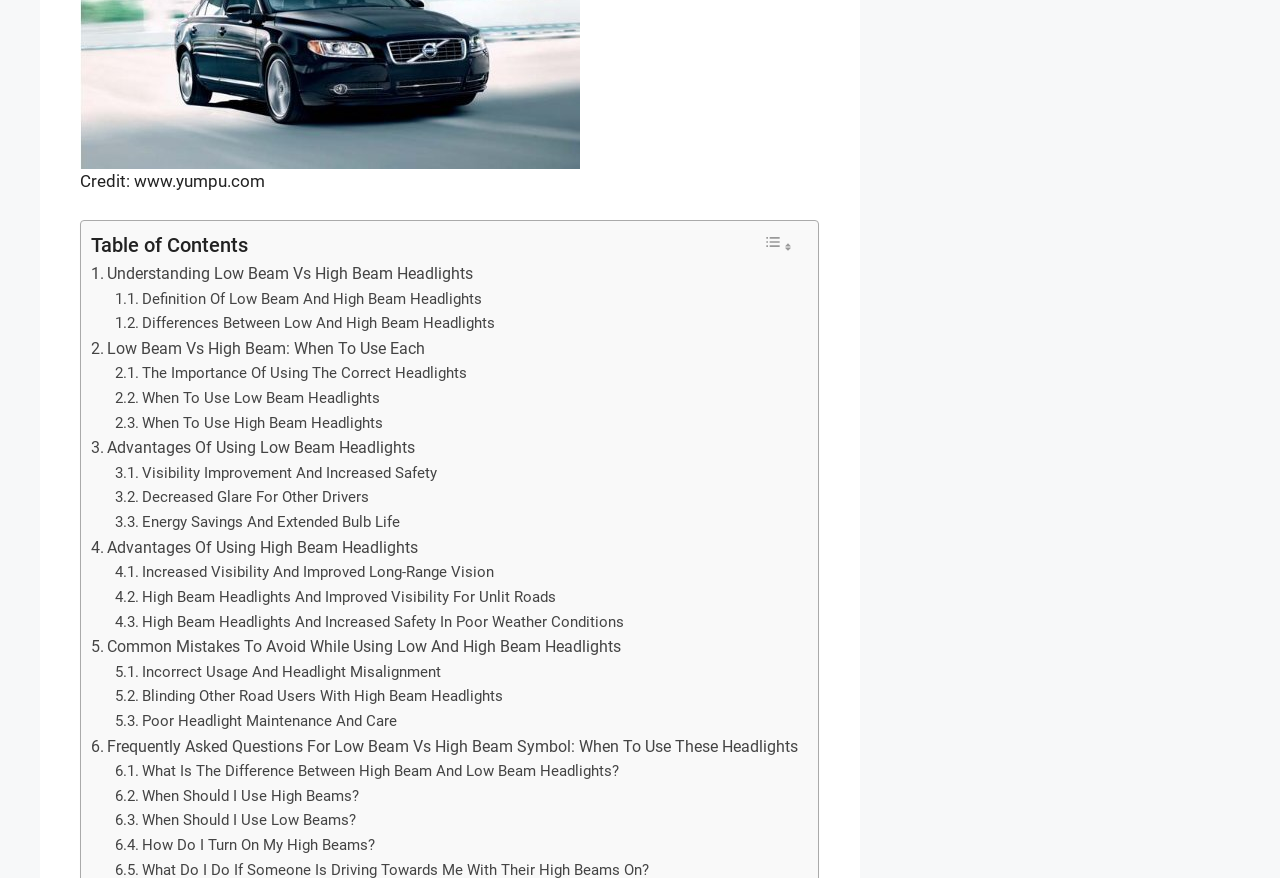What is the topic of the webpage?
Please use the image to provide an in-depth answer to the question.

The topic of the webpage can be inferred from the links in the table of contents, which all relate to the topic of low beam vs high beam headlights, including their definitions, differences, and usage.